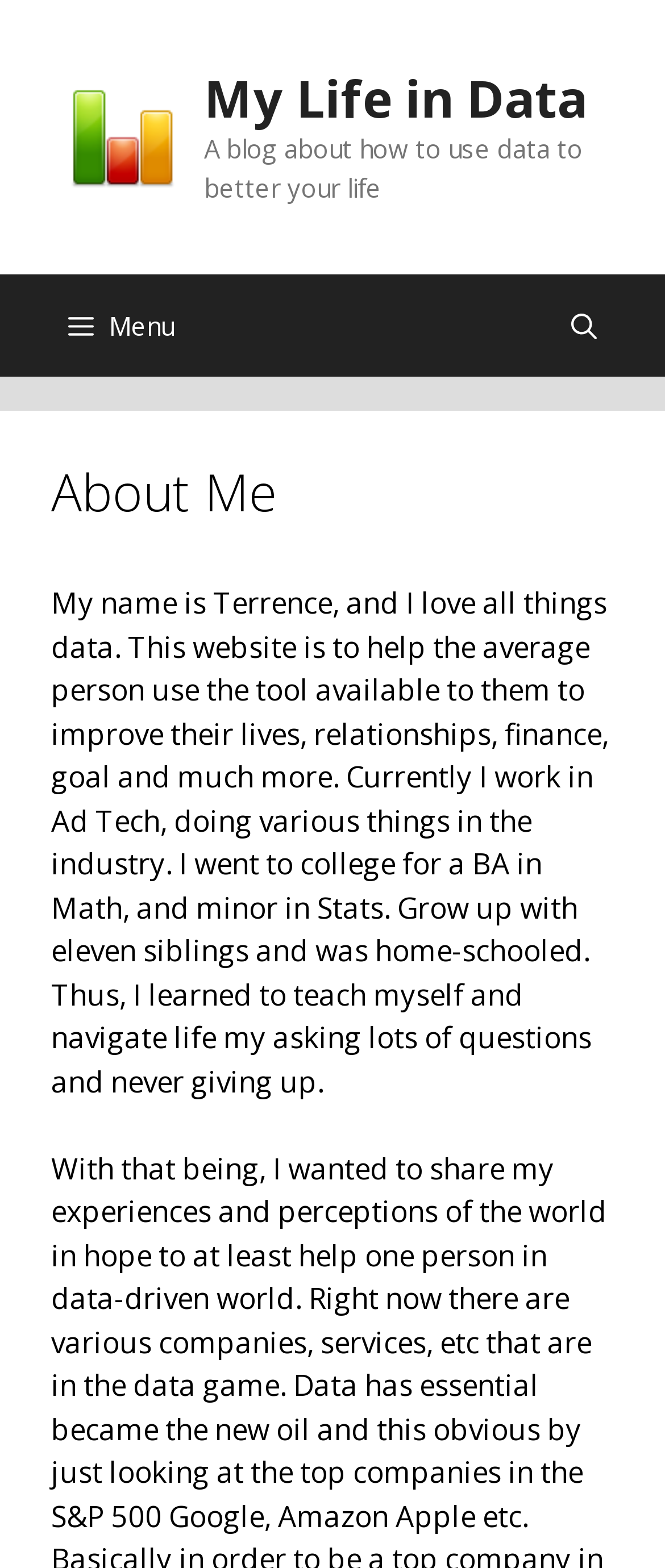What is the author's name?
Carefully examine the image and provide a detailed answer to the question.

The author's name is mentioned in the static text element, which is a part of the 'About Me' section, stating 'My name is Terrence, and I love all things data...'.